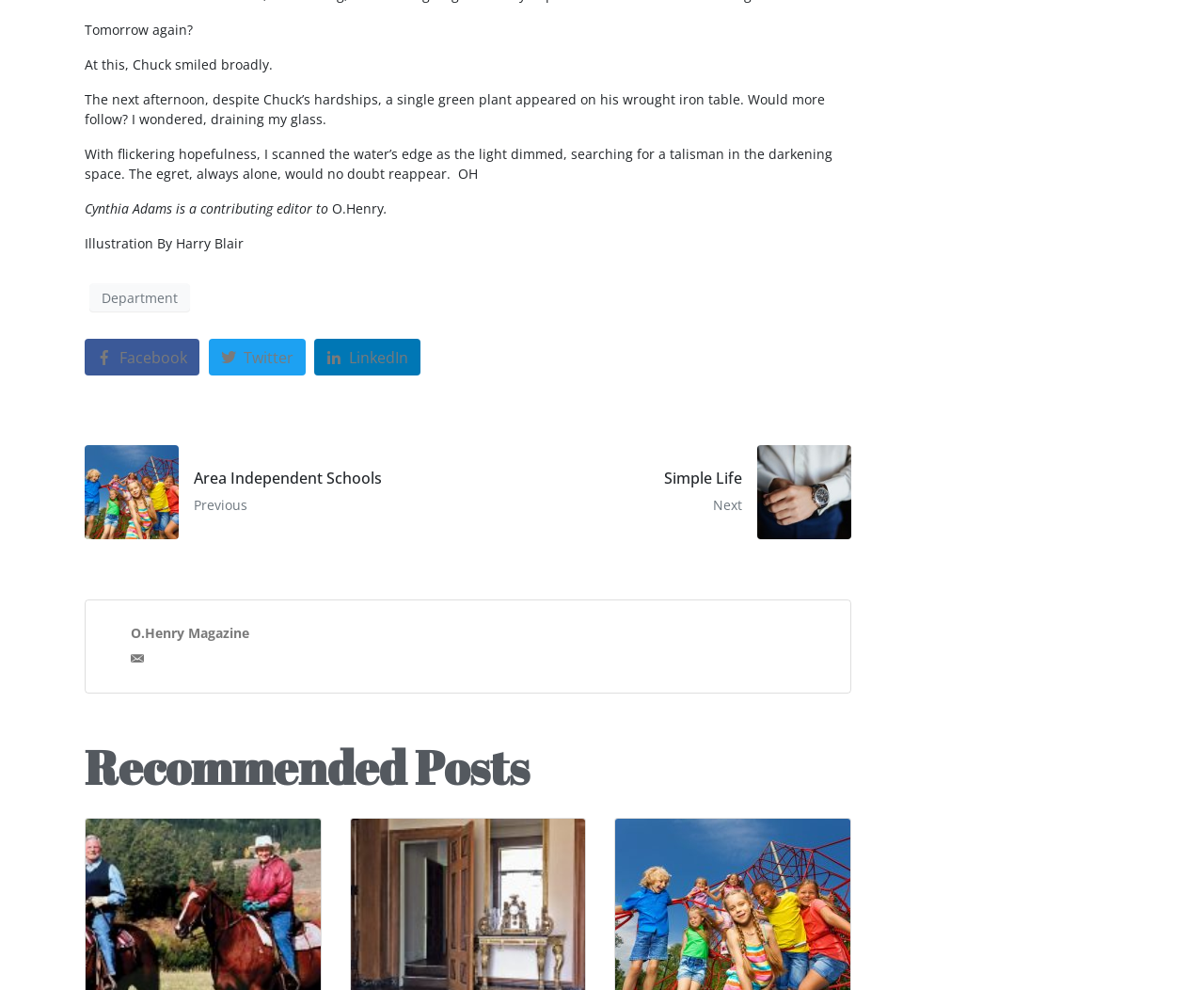Who is the author of the story?
Based on the image, provide your answer in one word or phrase.

Cynthia Adams